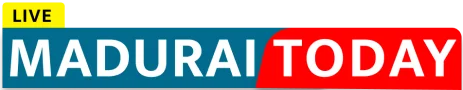Respond with a single word or phrase:
What is the focus of 'Madurai Today'?

Quick and relevant news coverage